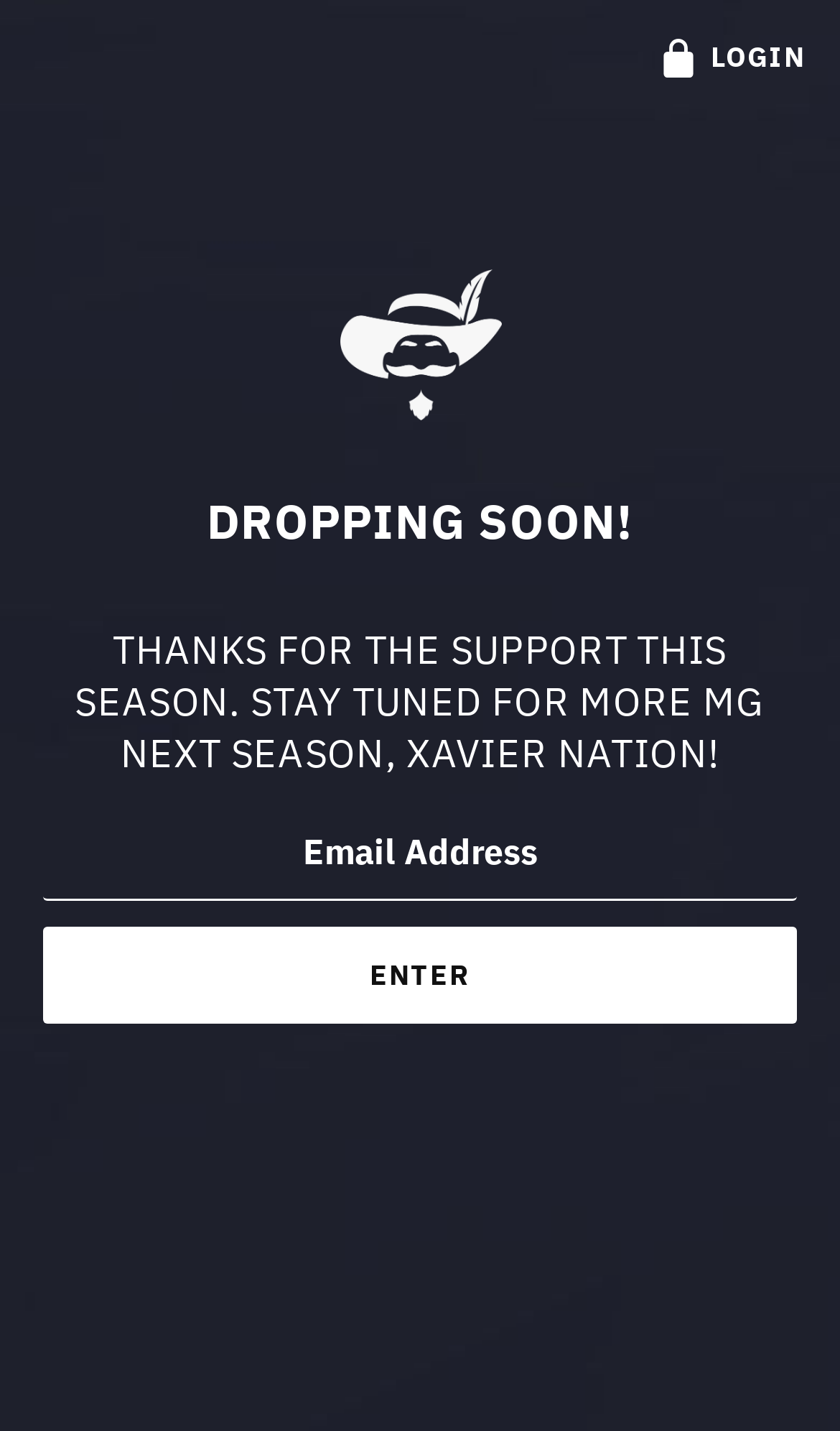Describe every aspect of the webpage in a detailed manner.

The webpage is titled "Musketeer Gear" and appears to be a landing page for a brand or product. At the top right corner, there is a "LOGIN" button accompanied by a small image. Below the login button, the brand's logo "Musketeer Gear" is displayed prominently, with an image of the logo situated above a text link with the same name.

The main content of the page is divided into sections. A large heading "DROPPING SOON!" is displayed in the top left area of the page, grabbing the user's attention. Below this heading, a paragraph of text expresses gratitude to supporters and teases upcoming content for the next season, addressed to "Xavier Nation".

In the lower section of the page, there is a simple form with a single input field labeled "Email Address", which is required to be filled in. Below the input field, an "ENTER" button is positioned, likely to submit the email address.

Overall, the webpage has a simple and clean layout, with a focus on the brand's identity and a call-to-action to engage with the audience.